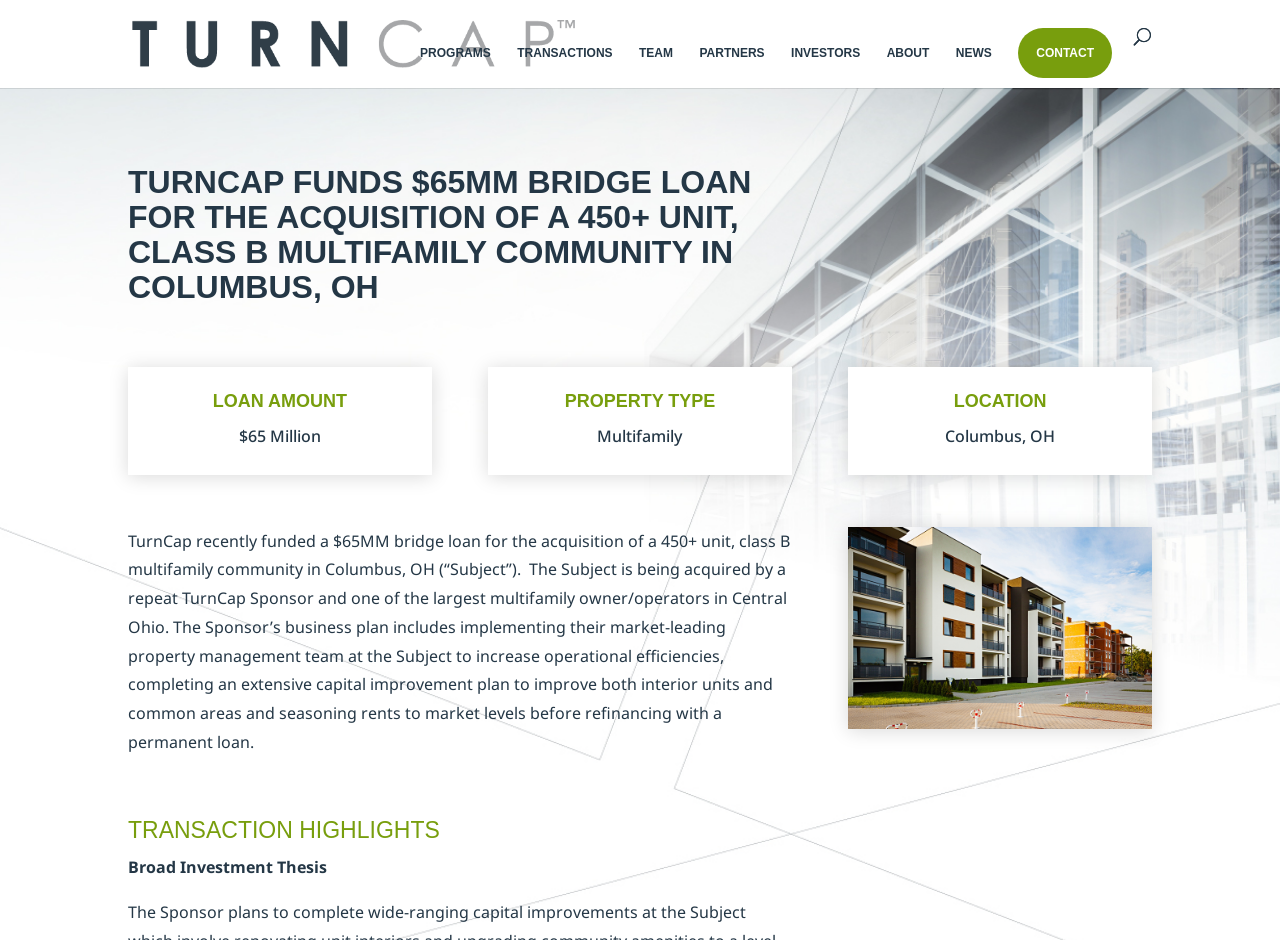Analyze and describe the webpage in a detailed narrative.

The webpage appears to be a news article or a press release from TurnCap, a financial institution. At the top, there is a logo of TurnCap, accompanied by a link to the company's homepage. Below the logo, there is a navigation menu with links to various sections of the website, including PROGRAMS, TRANSACTIONS, TEAM, PARTNERS, INVESTORS, ABOUT, NEWS, and CONTACT.

The main content of the webpage is a news article with a heading that reads "TURNCAP FUNDS $65MM BRIDGE LOAN FOR THE ACQUISITION OF A 450+ UNIT, CLASS B MULTIFAMILY COMMUNITY IN COLUMBUS, OH". Below the heading, there are three sections with headings "LOAN AMOUNT", "PROPERTY TYPE", and "LOCATION", which provide details about the loan, including the amount, property type, and location.

To the right of these sections, there is a block of text that summarizes the transaction, including the acquisition of a multifamily community in Columbus, Ohio, and the business plan of the sponsor. Below this text, there is a heading "TRANSACTION HIGHLIGHTS" and a subheading "Broad Investment Thesis". At the bottom right corner of the page, there is an image, but its content is not specified.

Overall, the webpage appears to be a news article or a press release from TurnCap, providing details about a recent transaction and the company's investment thesis.